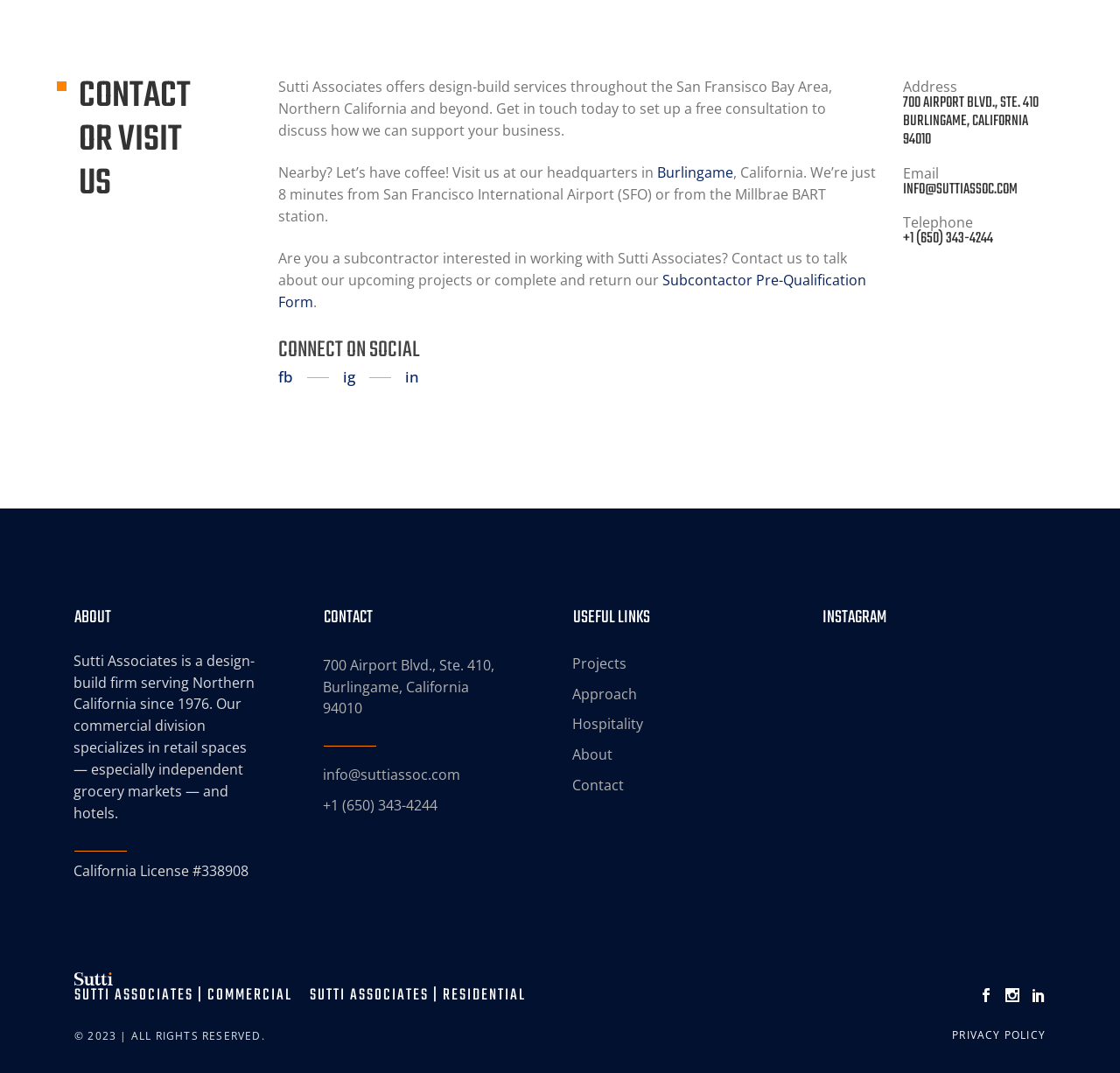Locate the UI element described as follows: "Burlingame". Return the bounding box coordinates as four float numbers between 0 and 1 in the order [left, top, right, bottom].

[0.587, 0.152, 0.655, 0.17]